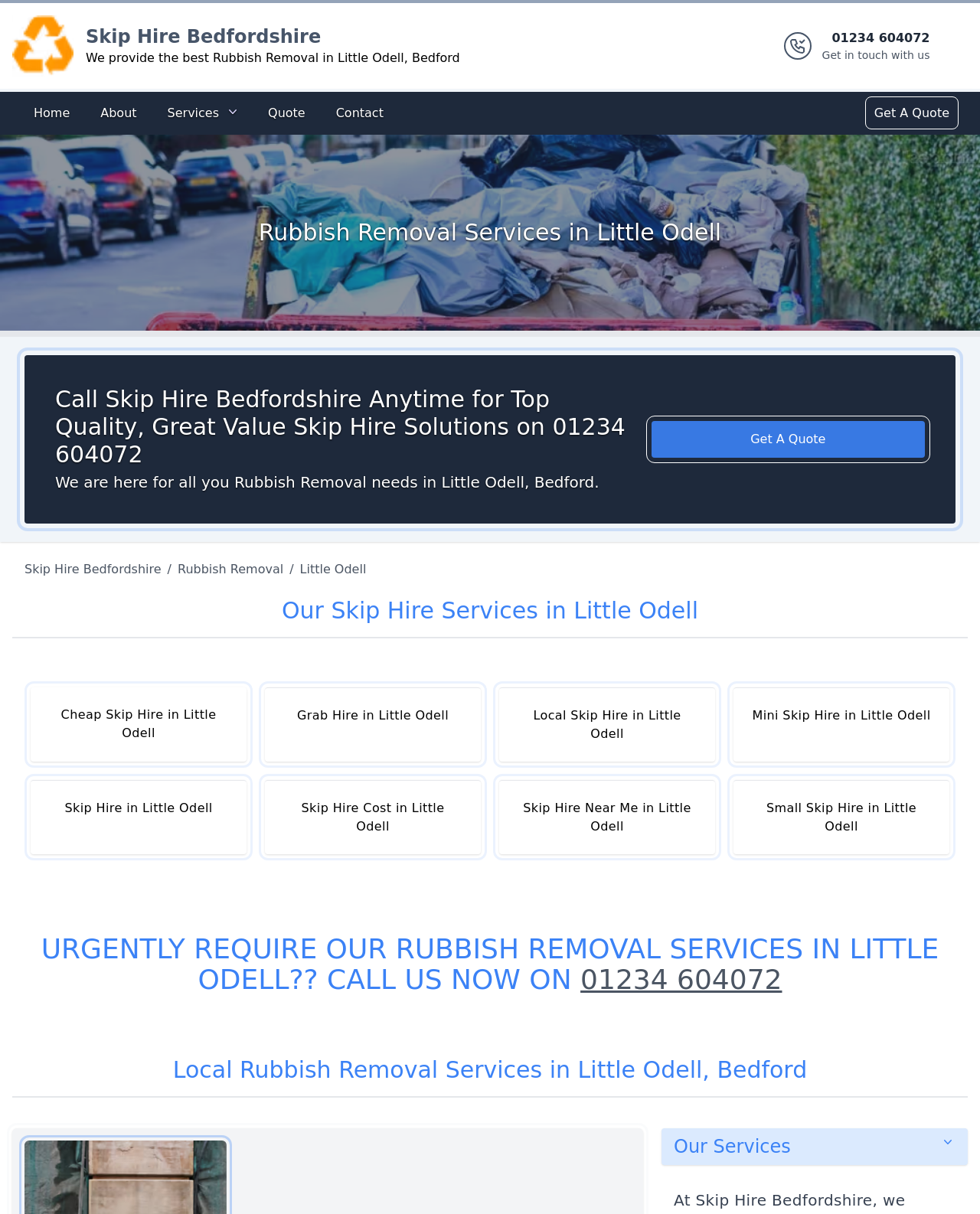Answer the following inquiry with a single word or phrase:
What is the name of the company providing rubbish removal services?

Skip Hire Bedfordshire